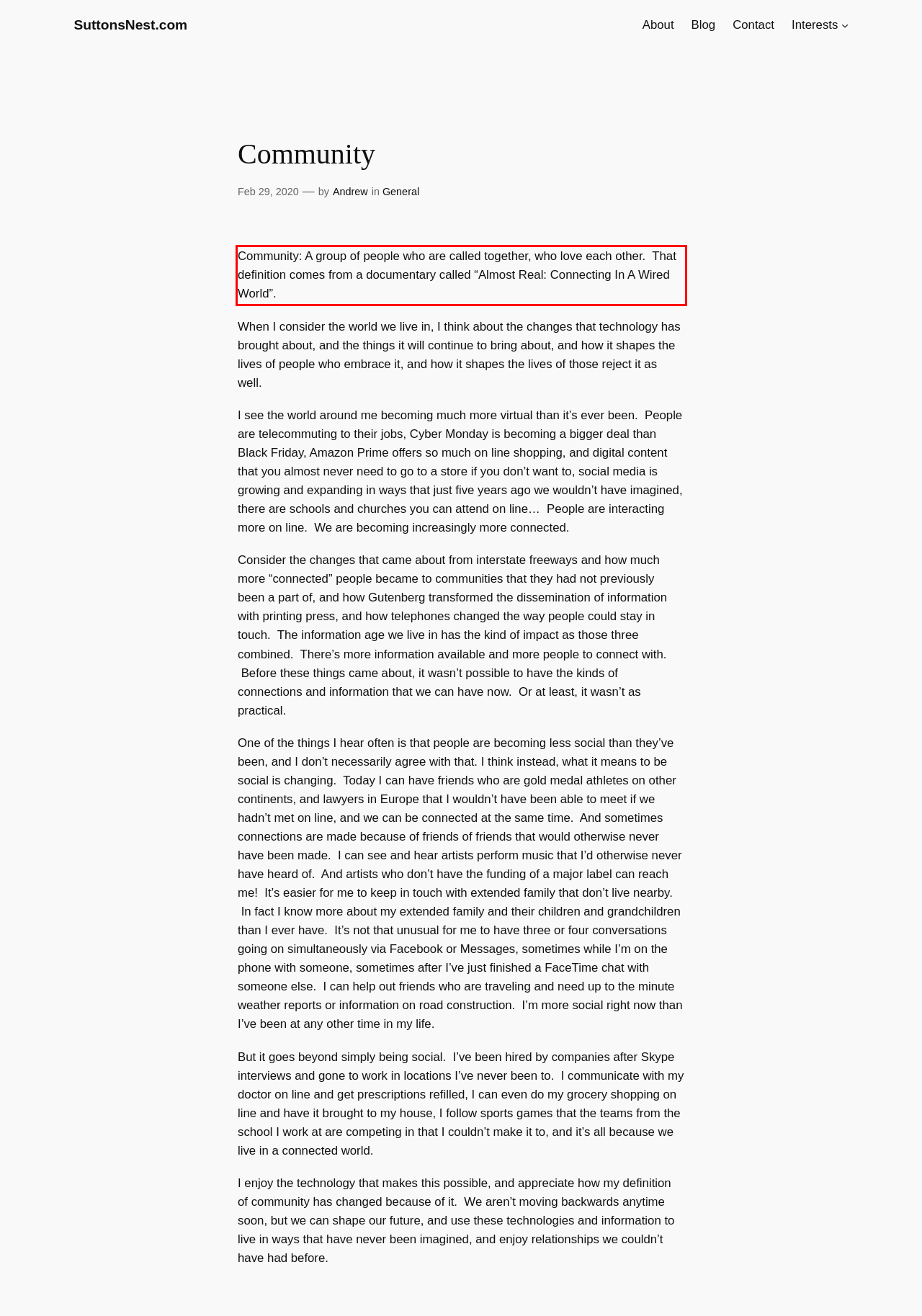Locate the red bounding box in the provided webpage screenshot and use OCR to determine the text content inside it.

Community: A group of people who are called together, who love each other. That definition comes from a documentary called “Almost Real: Connecting In A Wired World”.